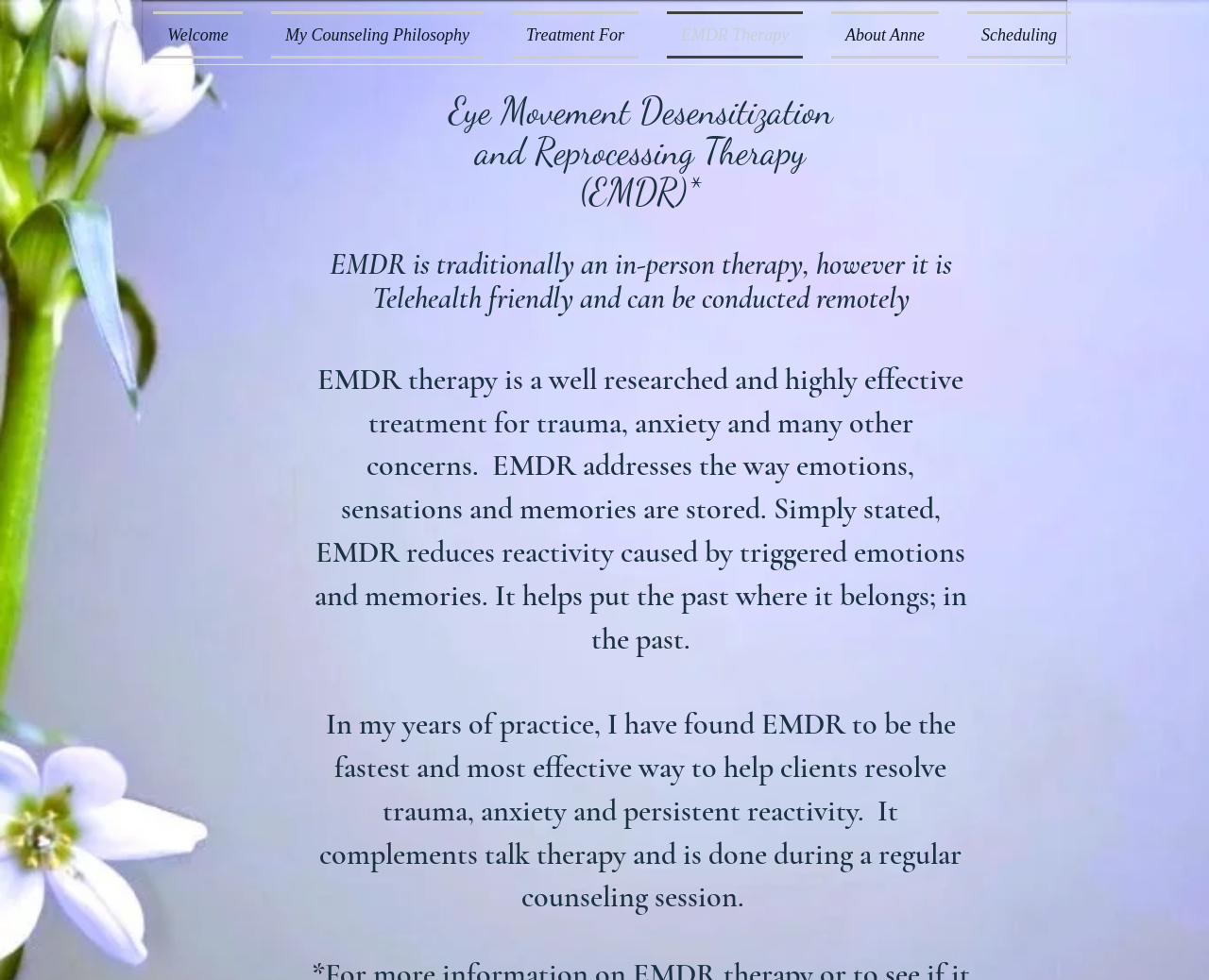Produce an extensive caption that describes everything on the webpage.

The webpage is about EMDR Therapy, specifically Anne Brown LPC's approach to this therapy in Scottsdale. At the top of the page, there is a navigation menu with seven links: "Welcome", "My Counseling Philosophy", "Treatment For", "EMDR Therapy", "About Anne", and "Scheduling". 

Below the navigation menu, there are several blocks of text. The first block of text is a title that reads "Eye Movement Desensitization and Reprocessing Therapy (EMDR)". 

Immediately below the title, there is a paragraph of text that explains EMDR therapy, stating that it can be conducted remotely and is a well-researched and highly effective treatment for trauma, anxiety, and other concerns. 

Further down the page, there is another paragraph of text that shares Anne's experience with EMDR therapy, stating that it is the fastest and most effective way to help clients resolve trauma, anxiety, and persistent reactivity.